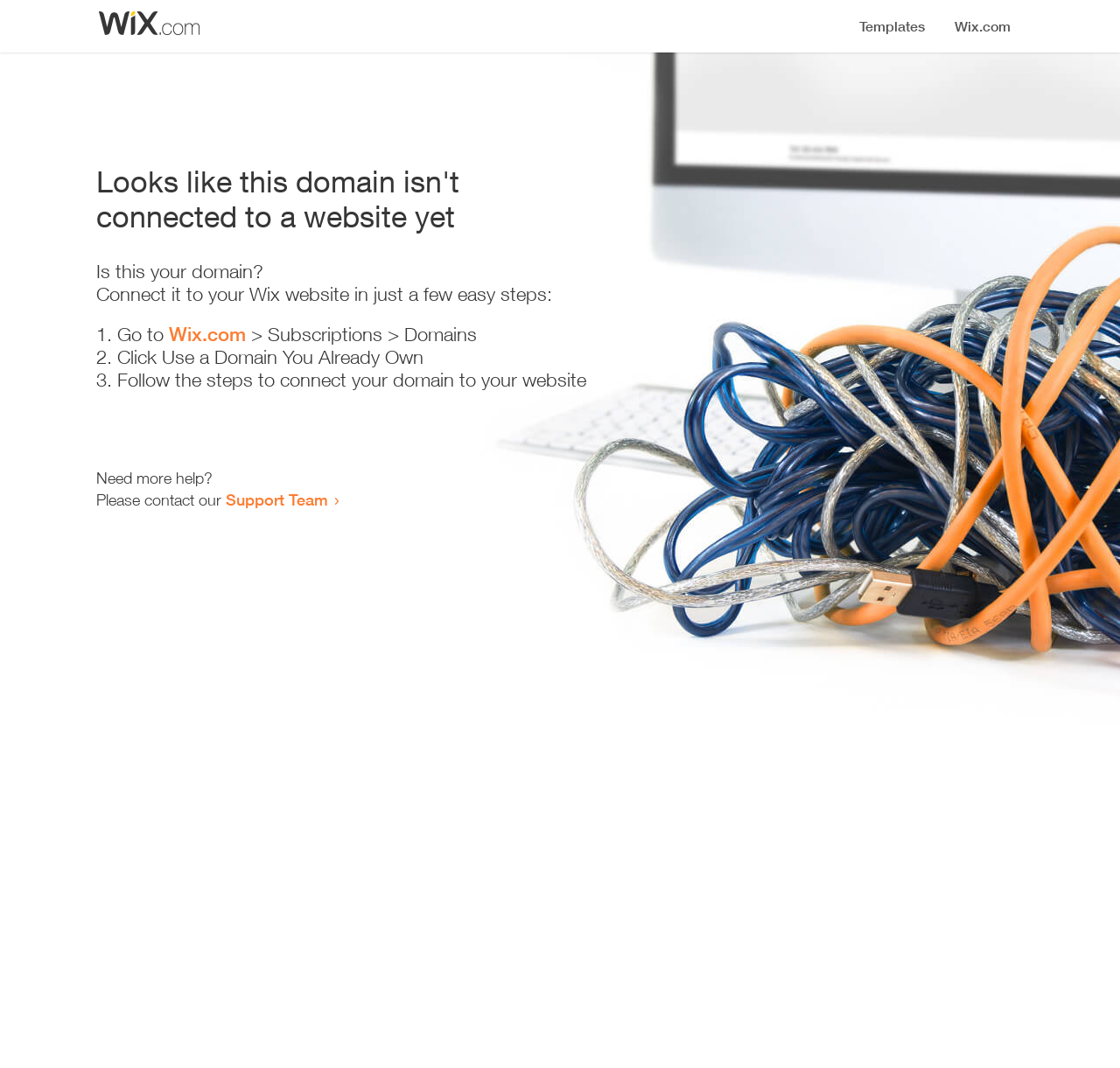How many steps are required to connect the domain to a website?
Refer to the image and respond with a one-word or short-phrase answer.

3